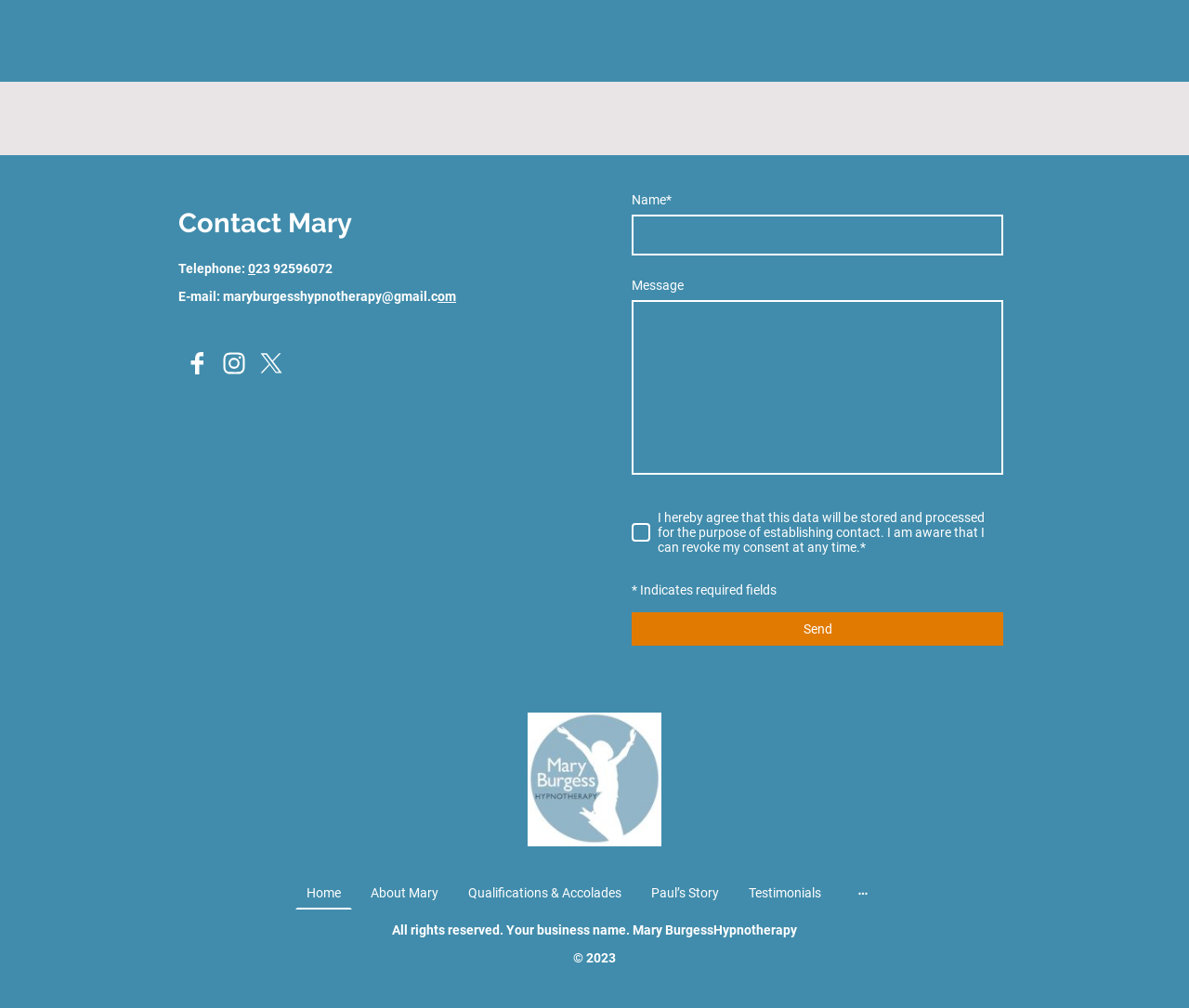What is the label of the first text box?
We need a detailed and meticulous answer to the question.

The first text box has a label 'Name', which is indicated by the StaticText element with the text 'Name'.